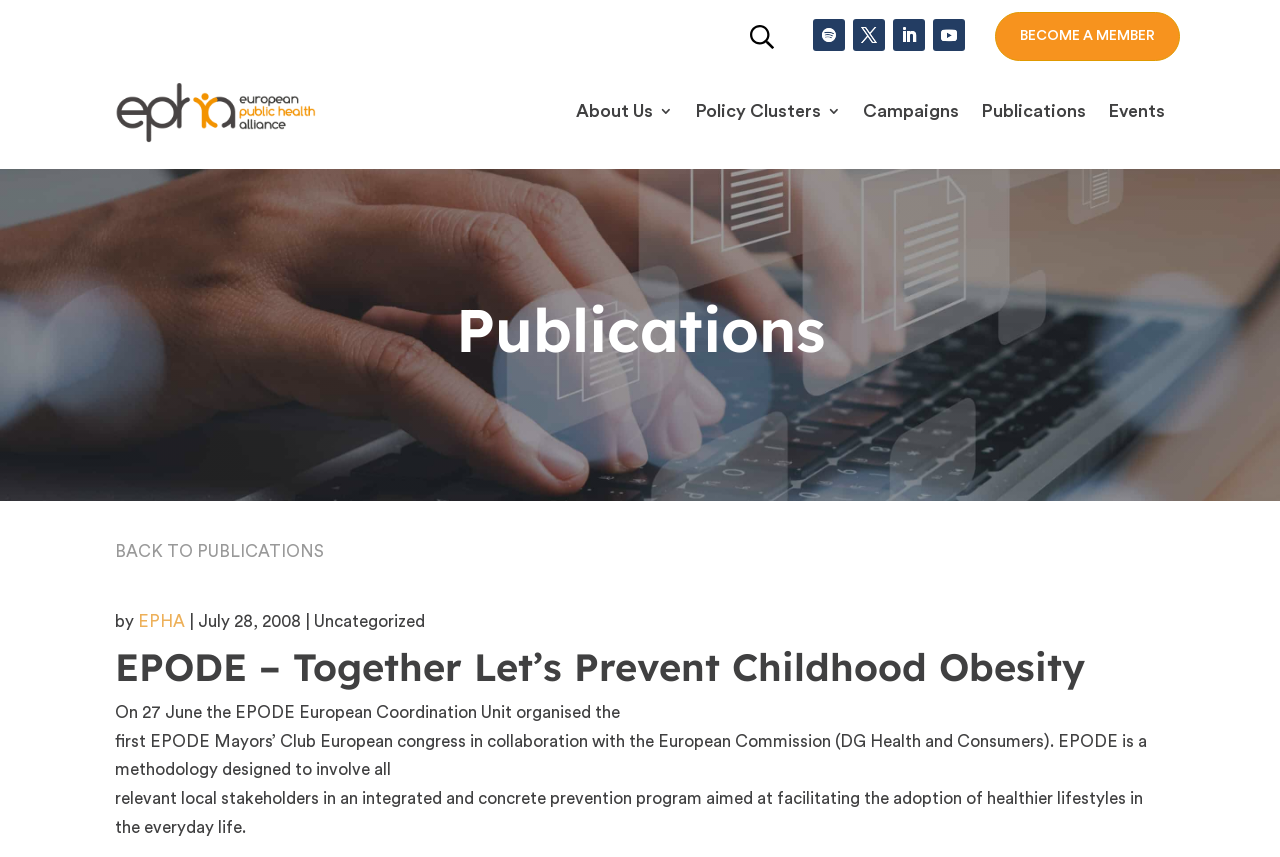What is the date of the publication?
Refer to the screenshot and respond with a concise word or phrase.

July 28, 2008